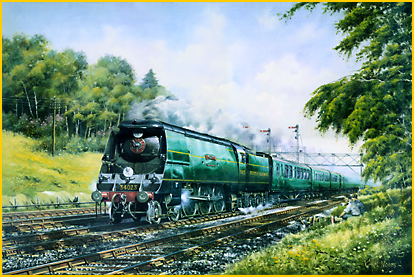Elaborate on the image with a comprehensive description.

This captivating image features a steam locomotive, numbered 34023, known as "Blackmoor Vale," depicted in a lush green landscape. The locomotive, elegantly painted in rich malachite green, pulls a vintage train through a picturesque setting with rolling hills and trees in the background. Wisps of steam billow from the engine, adding to the nostalgic atmosphere of mid-20th century rail travel. The scene captures the train in motion, emphasizing its power and grace as it travels along the tracks, a tribute to the golden age of steam locomotives. This artwork is part of a special offer from the Bulleid Society, aimed at encouraging membership by providing prints of this painting to new life members.